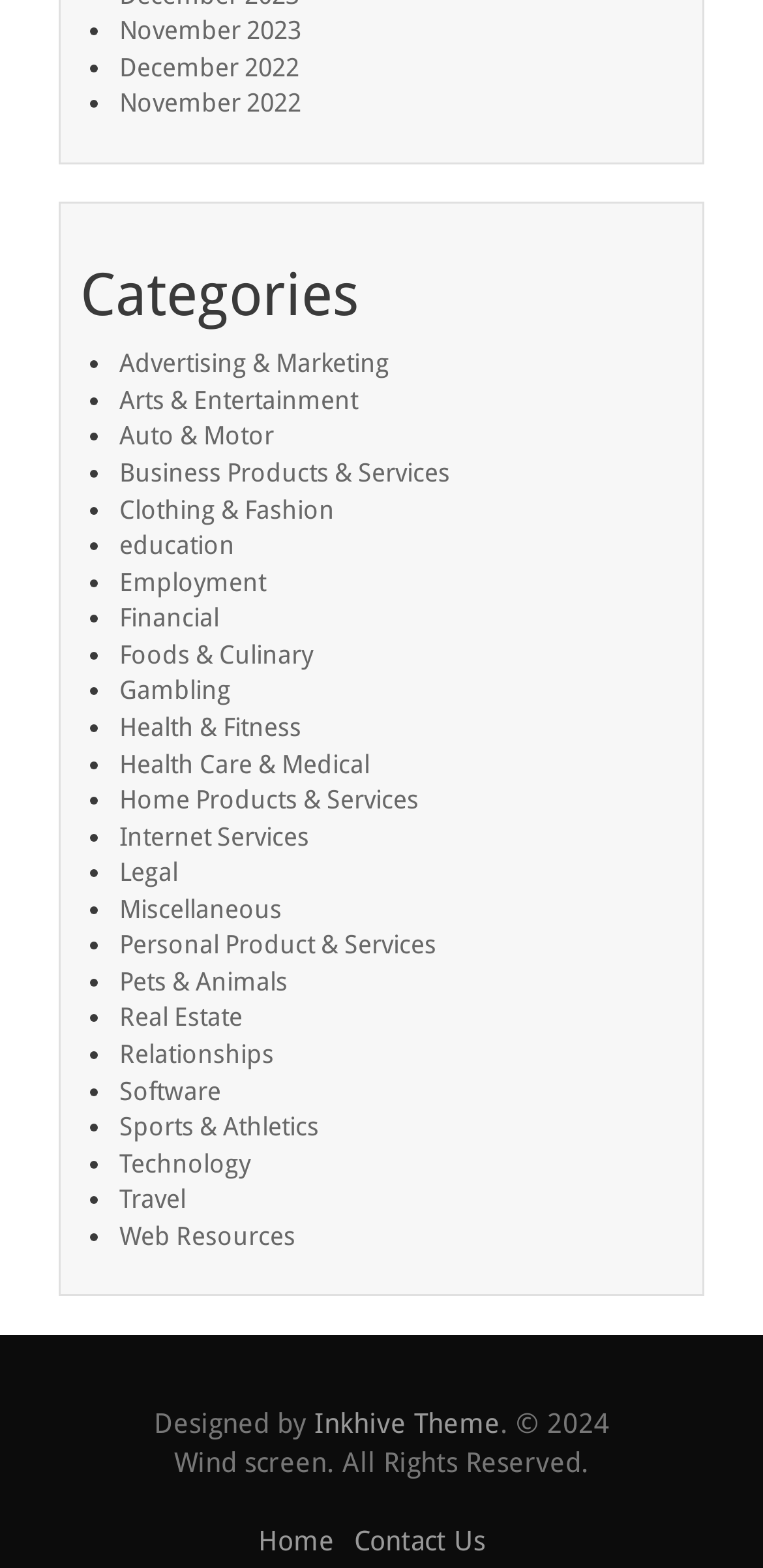Based on the visual content of the image, answer the question thoroughly: What is the last category listed?

I looked at the list of categories and found that the last one is 'Web Resources', which is linked to a webpage.